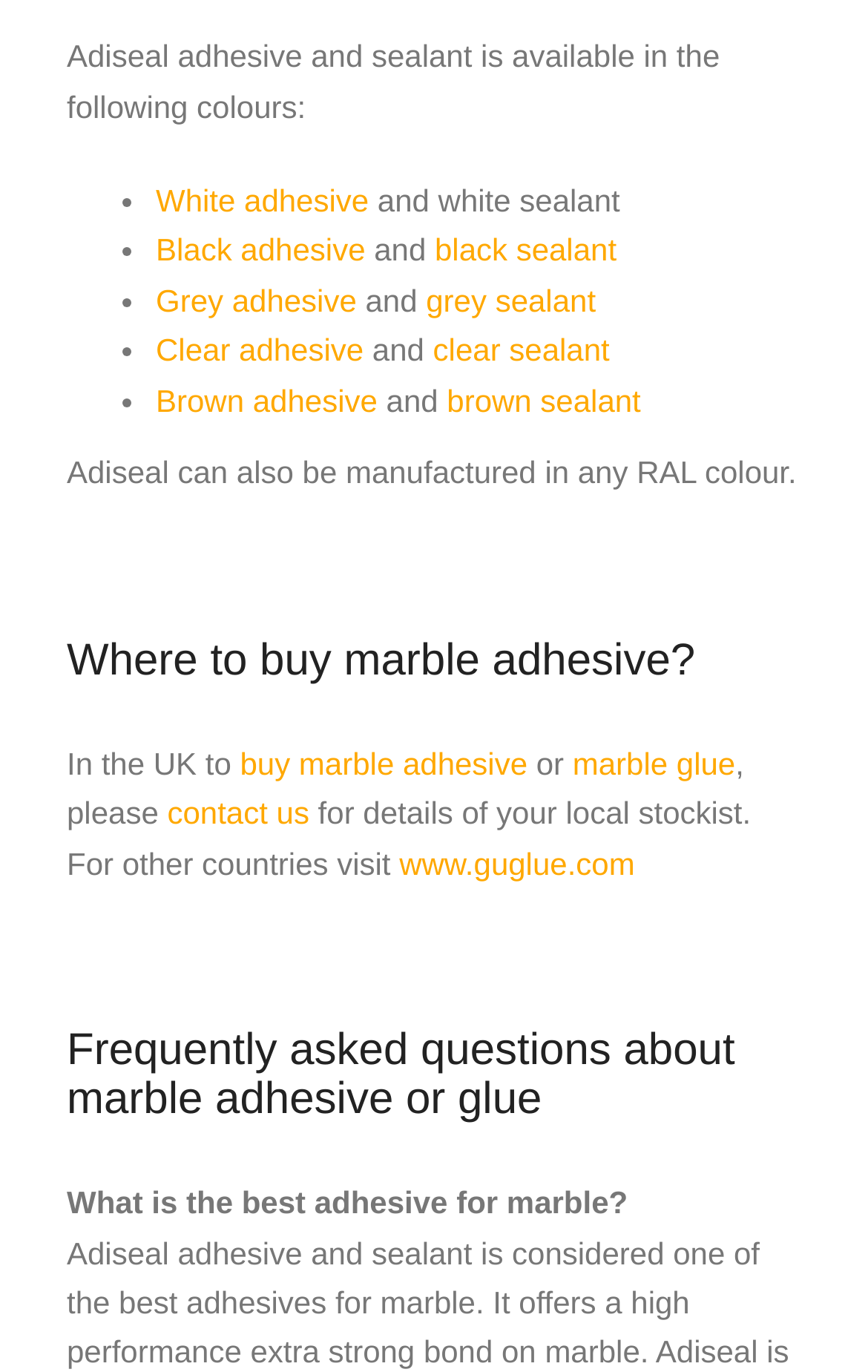Please specify the bounding box coordinates of the clickable region to carry out the following instruction: "Click on contact us". The coordinates should be four float numbers between 0 and 1, in the format [left, top, right, bottom].

[0.193, 0.579, 0.356, 0.605]